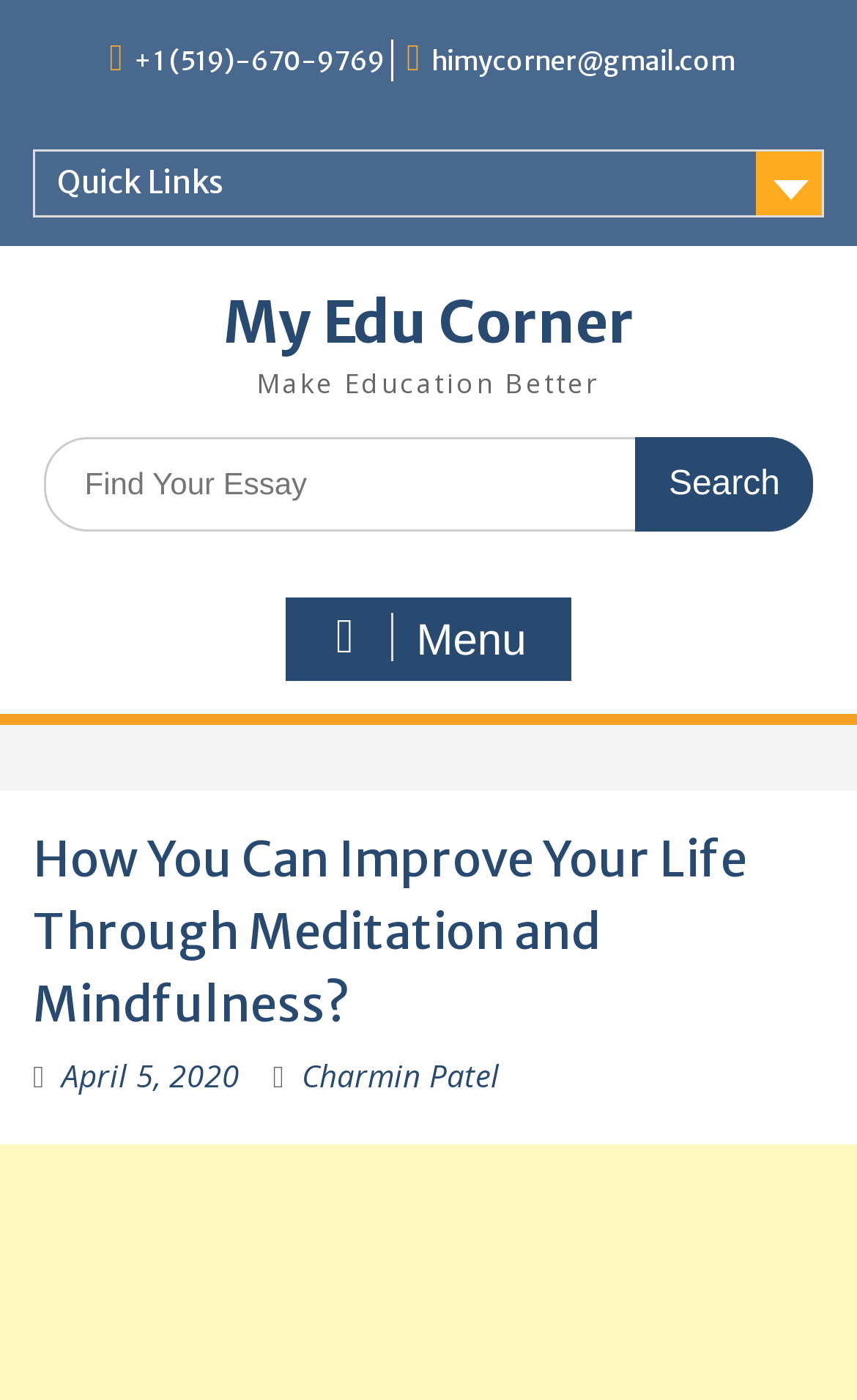Determine the bounding box coordinates of the clickable element to complete this instruction: "Switch to French". Provide the coordinates in the format of four float numbers between 0 and 1, [left, top, right, bottom].

None